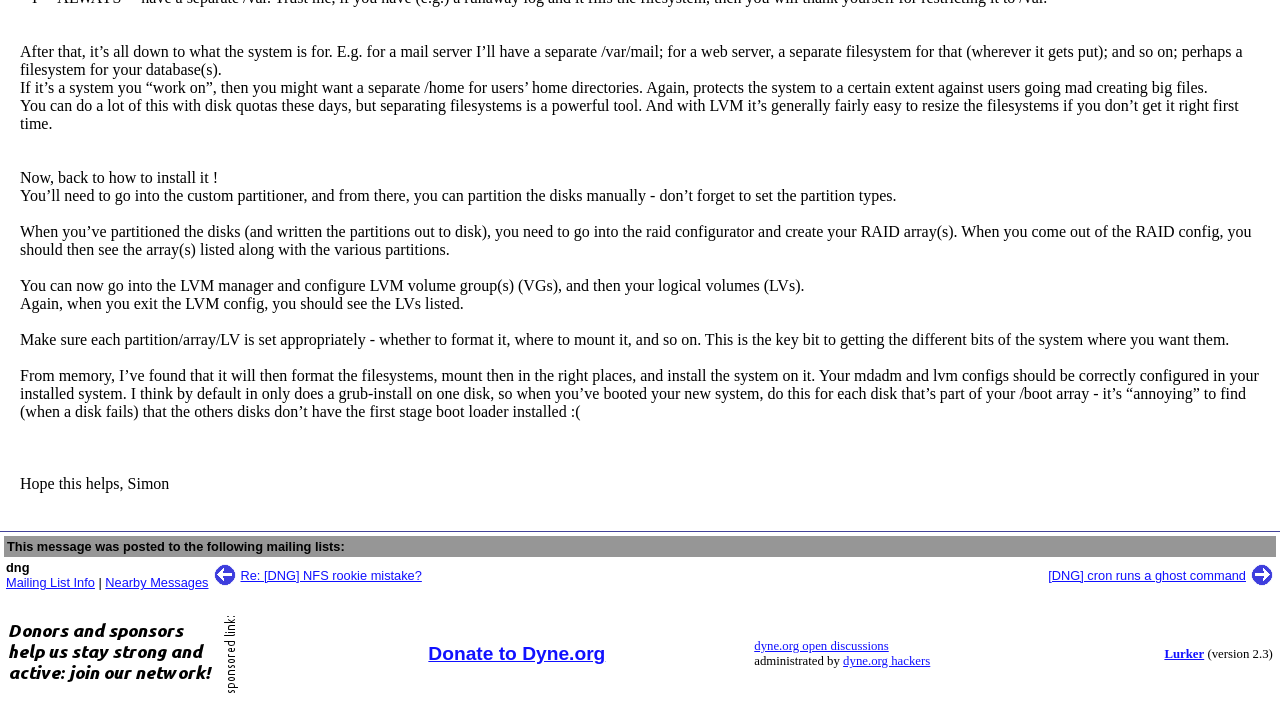What is the mailing list info link for?
Refer to the image and give a detailed answer to the query.

The mailing list info link is used to access nearby messages, as shown in the table at the bottom of the page, where it says 'Mailing List Info | Nearby Messages'.